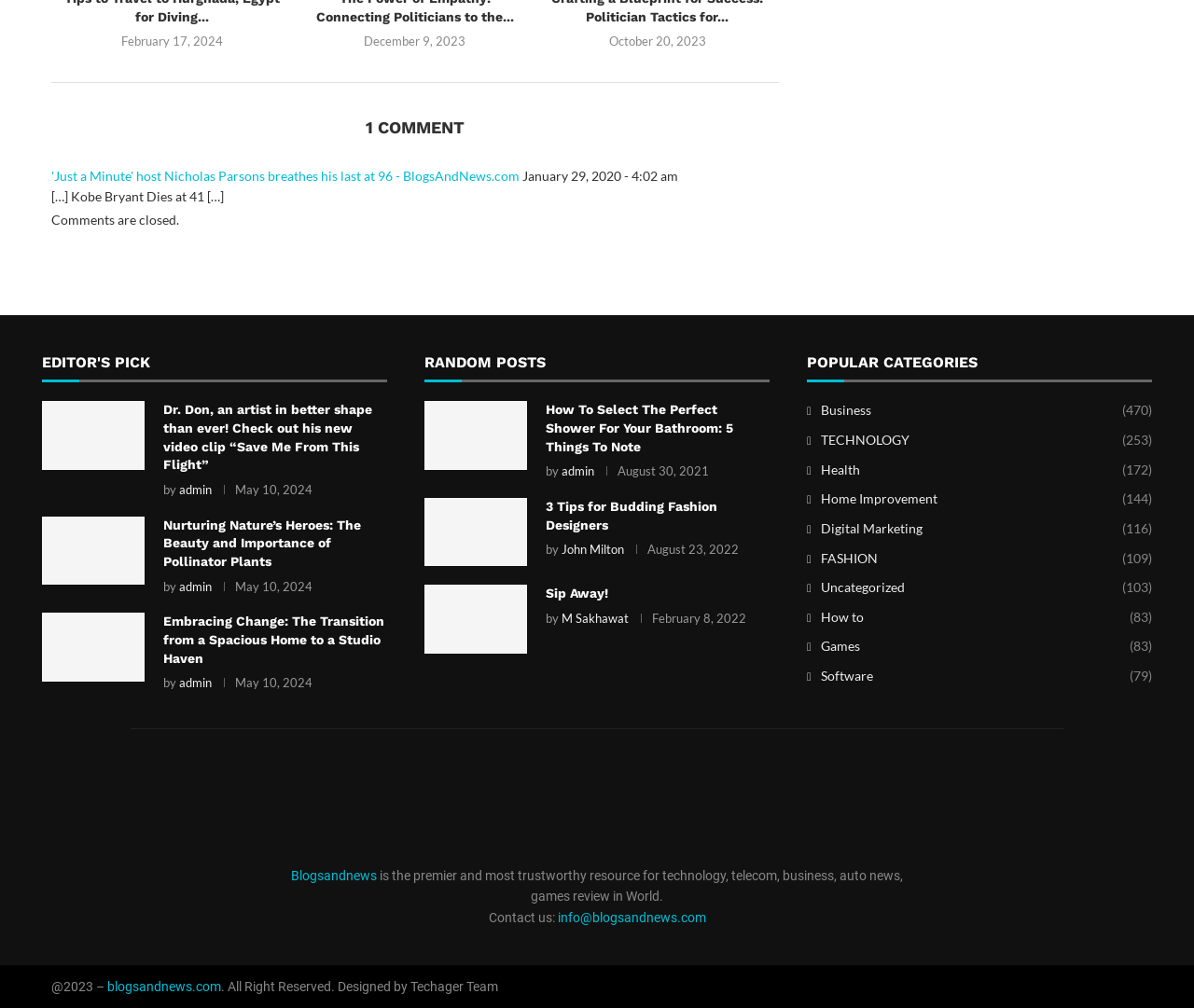Locate the bounding box coordinates of the area where you should click to accomplish the instruction: "Read the article 'Just a Minute' host Nicholas Parsons breathes his last at 96".

[0.043, 0.166, 0.435, 0.182]